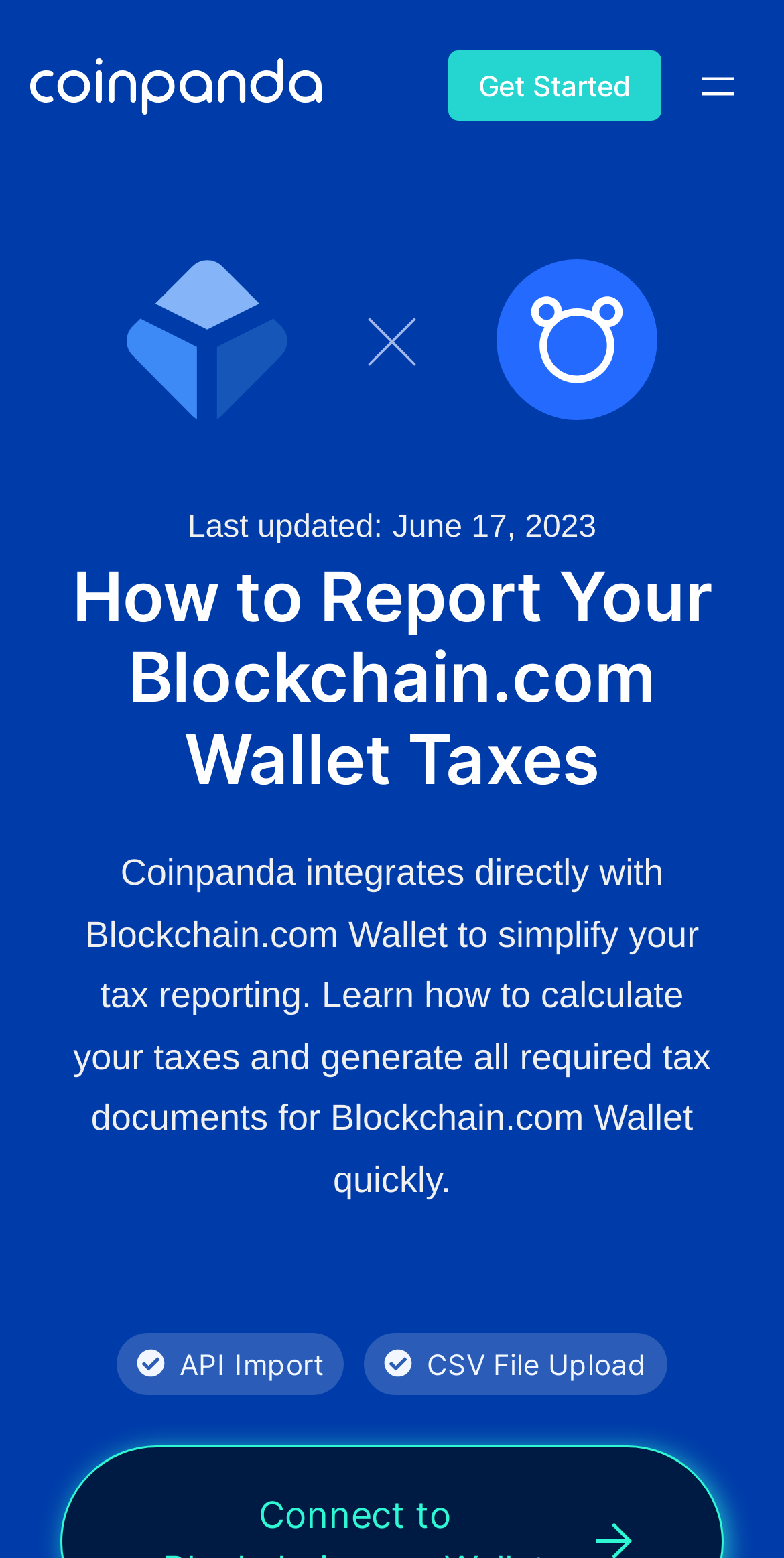Provide the text content of the webpage's main heading.

How to Report Your Blockchain.com Wallet Taxes